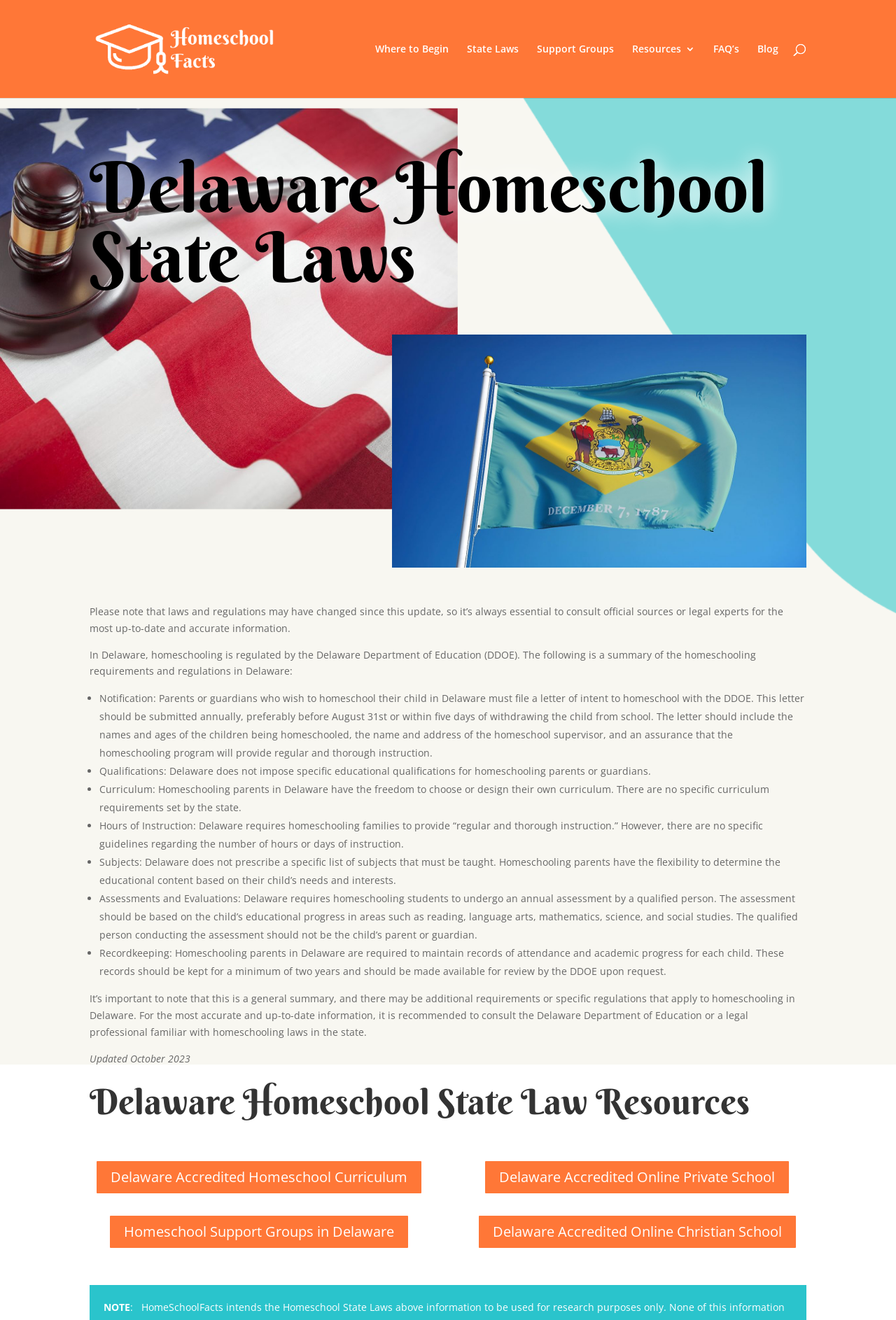Who can conduct the annual assessment of homeschooling students in Delaware?
Please provide a comprehensive answer based on the information in the image.

The webpage states that homeschooling students in Delaware are required to undergo an annual assessment by a qualified person, who should not be the child's parent or guardian, as mentioned in the section 'Assessments and Evaluations'.